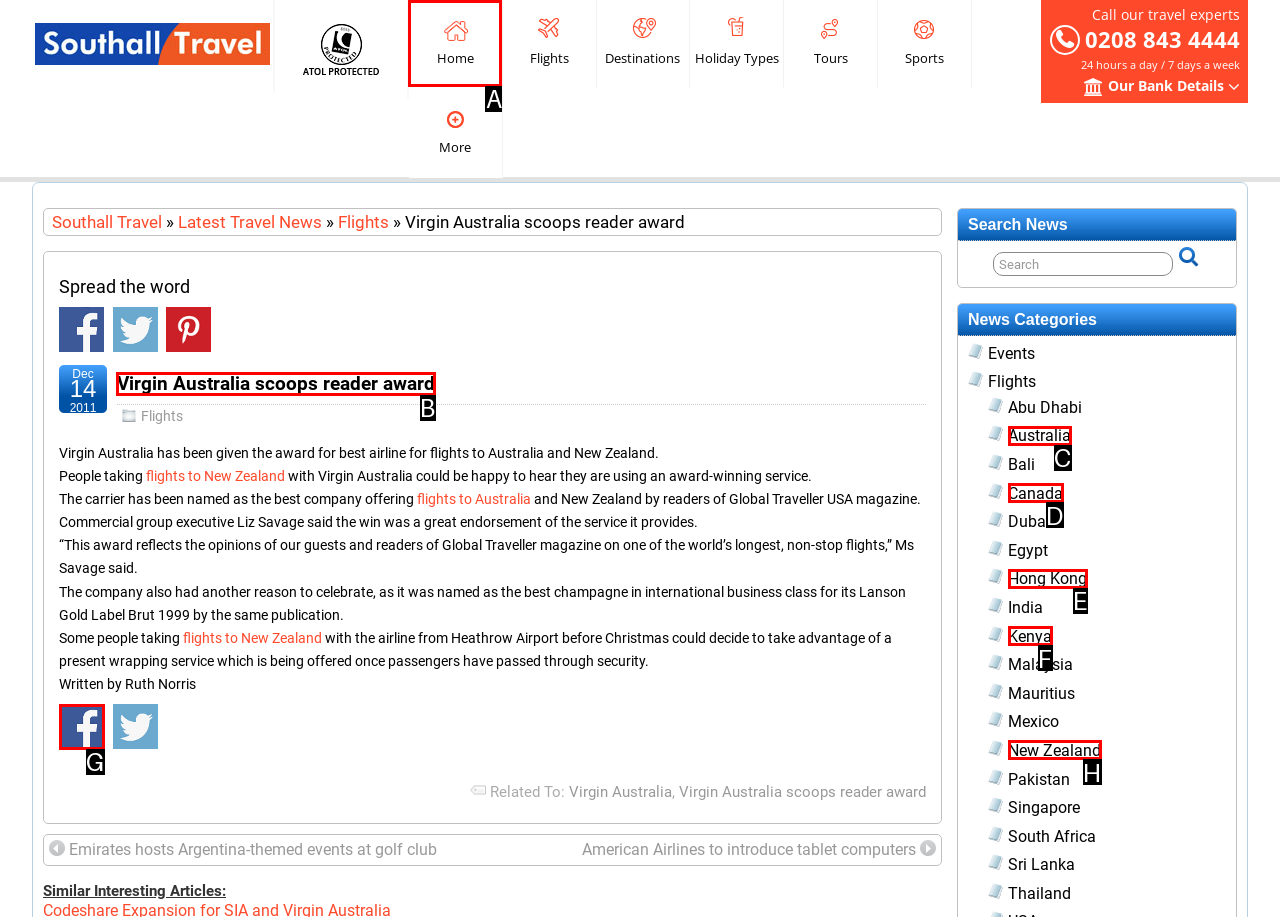Find the HTML element to click in order to complete this task: Read more about 'Virgin Australia scoops reader award'
Answer with the letter of the correct option.

B